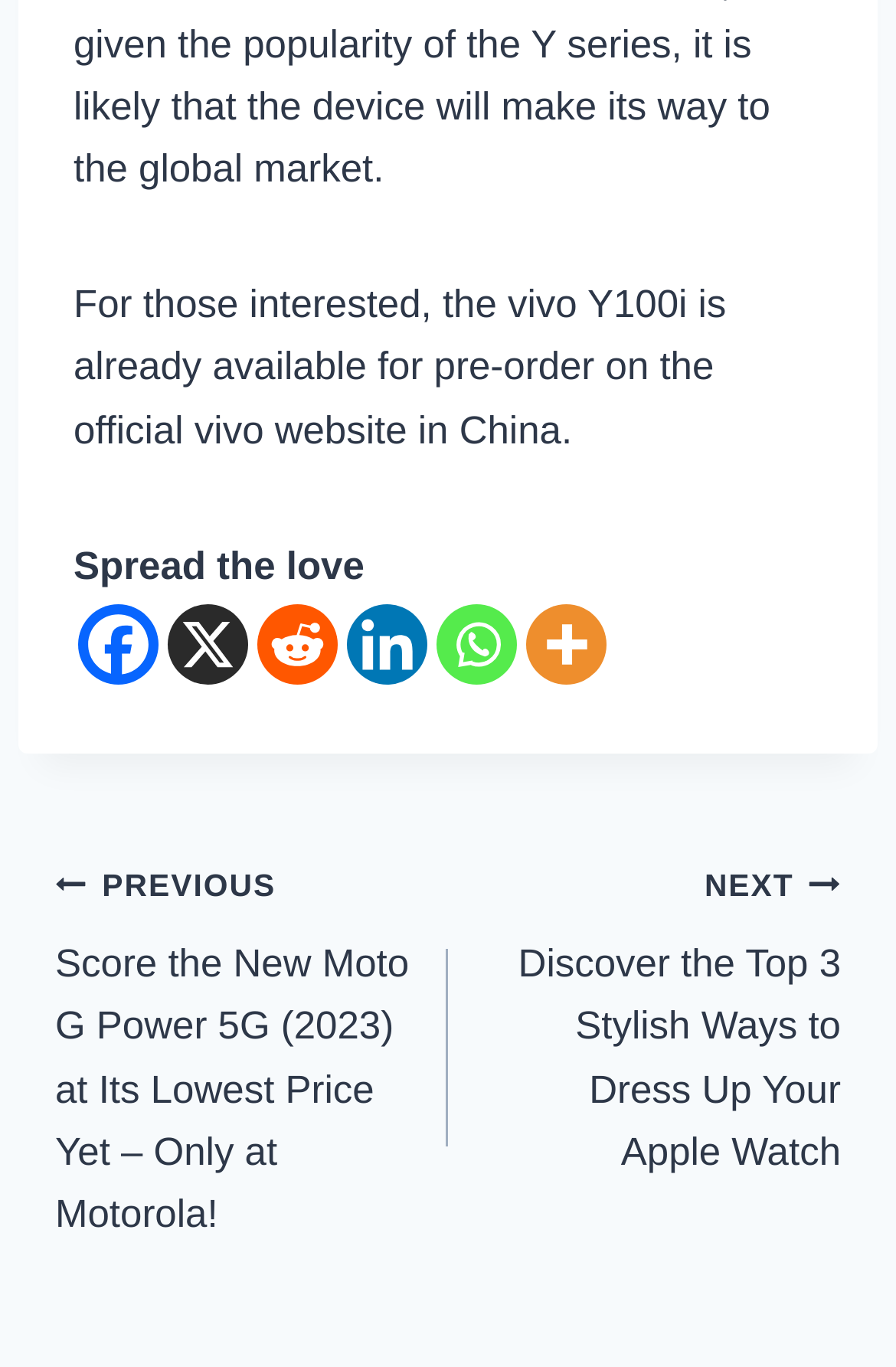Provide a thorough and detailed response to the question by examining the image: 
What is the topic of the next post?

I looked at the 'Post navigation' section and found the 'NEXT' link, which mentions 'Discover the Top 3 Stylish Ways to Dress Up Your Apple Watch', indicating that the next post is about the Apple Watch.